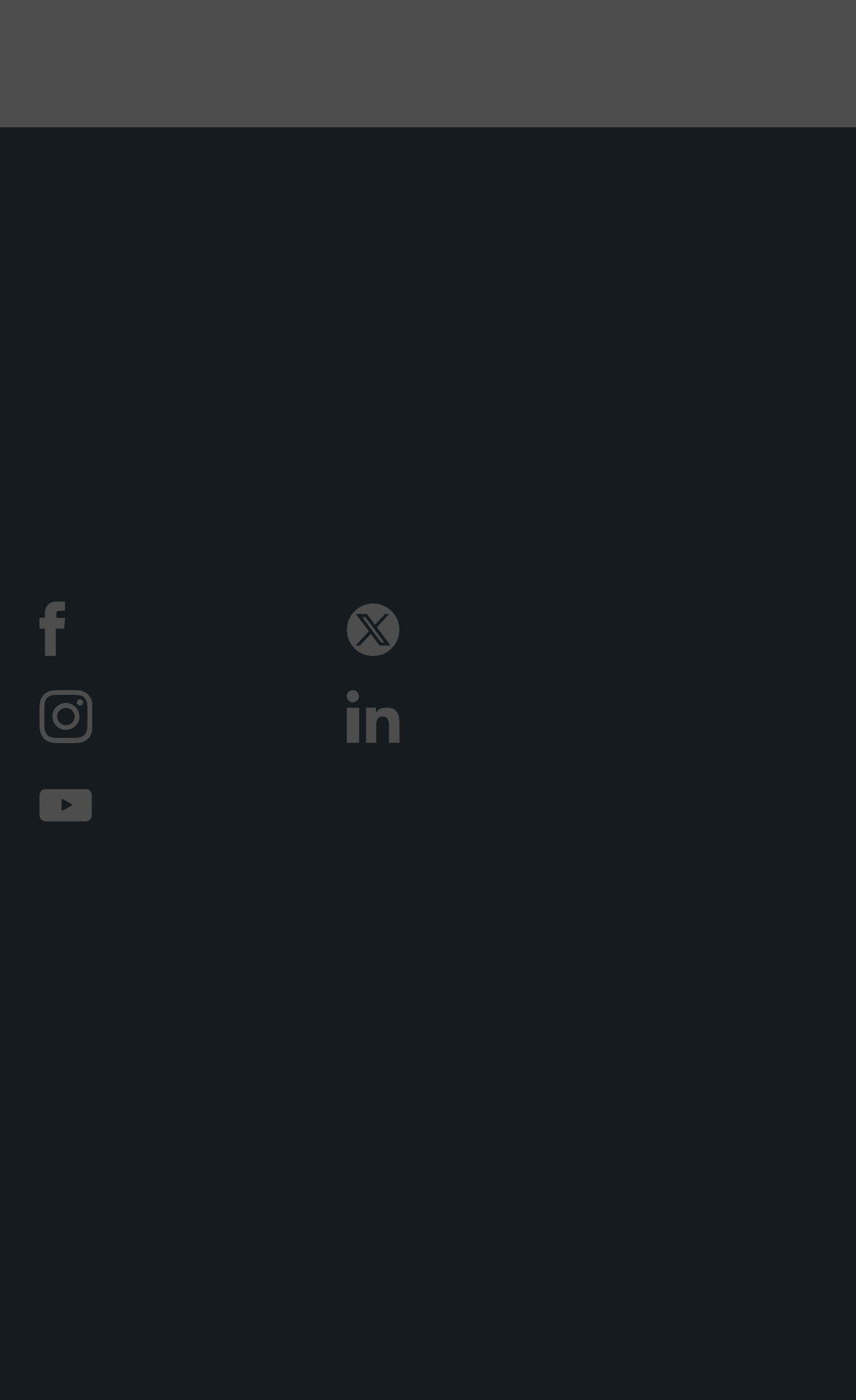Identify the bounding box coordinates for the element that needs to be clicked to fulfill this instruction: "Connect with Equinor on Facebook". Provide the coordinates in the format of four float numbers between 0 and 1: [left, top, right, bottom].

[0.047, 0.379, 0.294, 0.429]